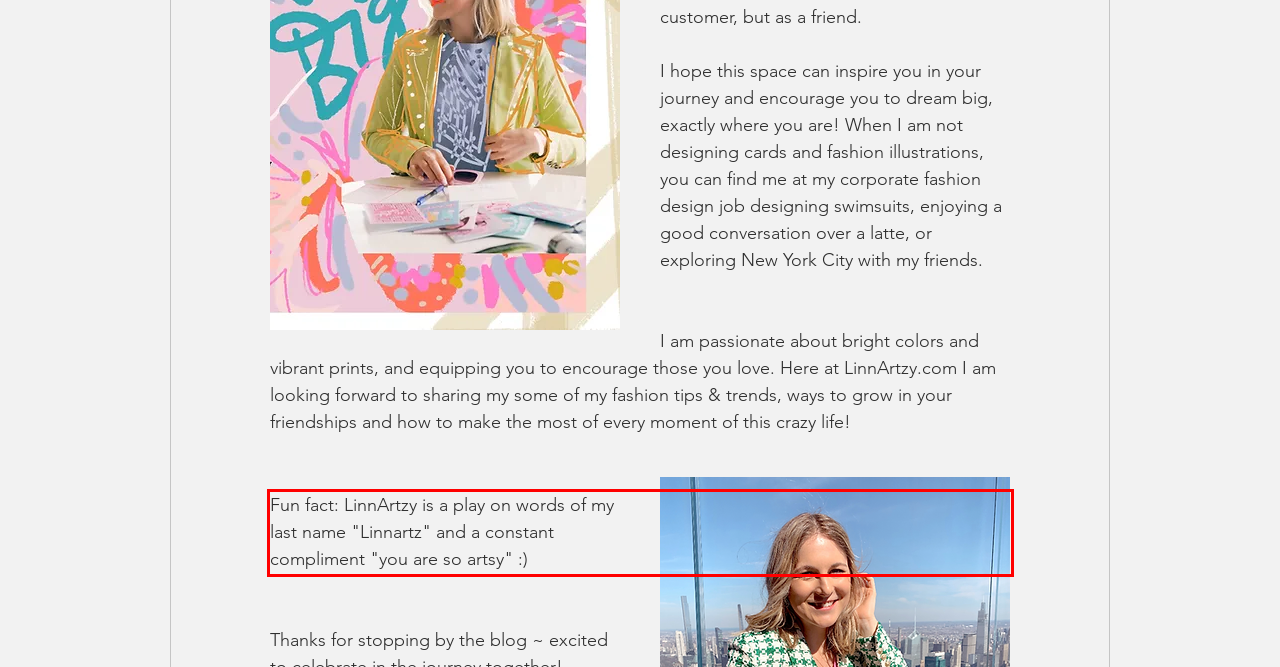Please extract the text content within the red bounding box on the webpage screenshot using OCR.

Fun fact: LinnArtzy is a play on words of my last name "Linnartz" and a constant compliment "you are so artsy" :)